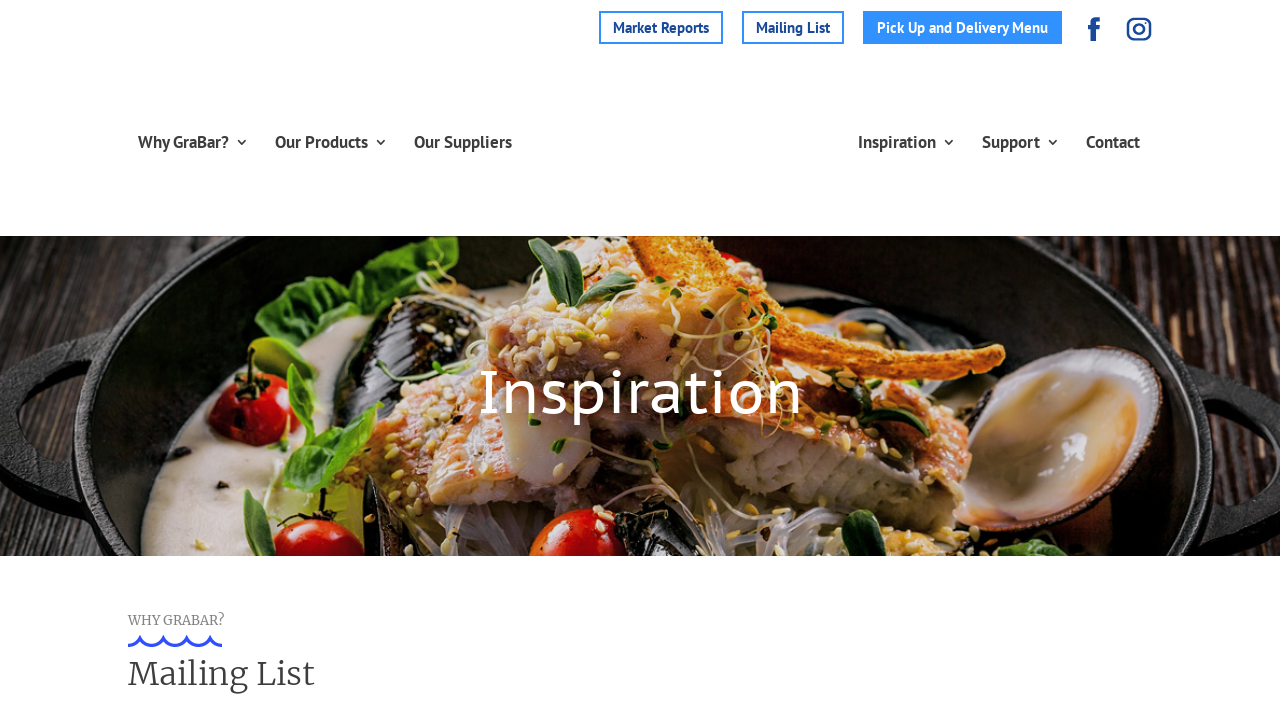Using the provided element description "Support", determine the bounding box coordinates of the UI element.

[0.767, 0.189, 0.828, 0.209]